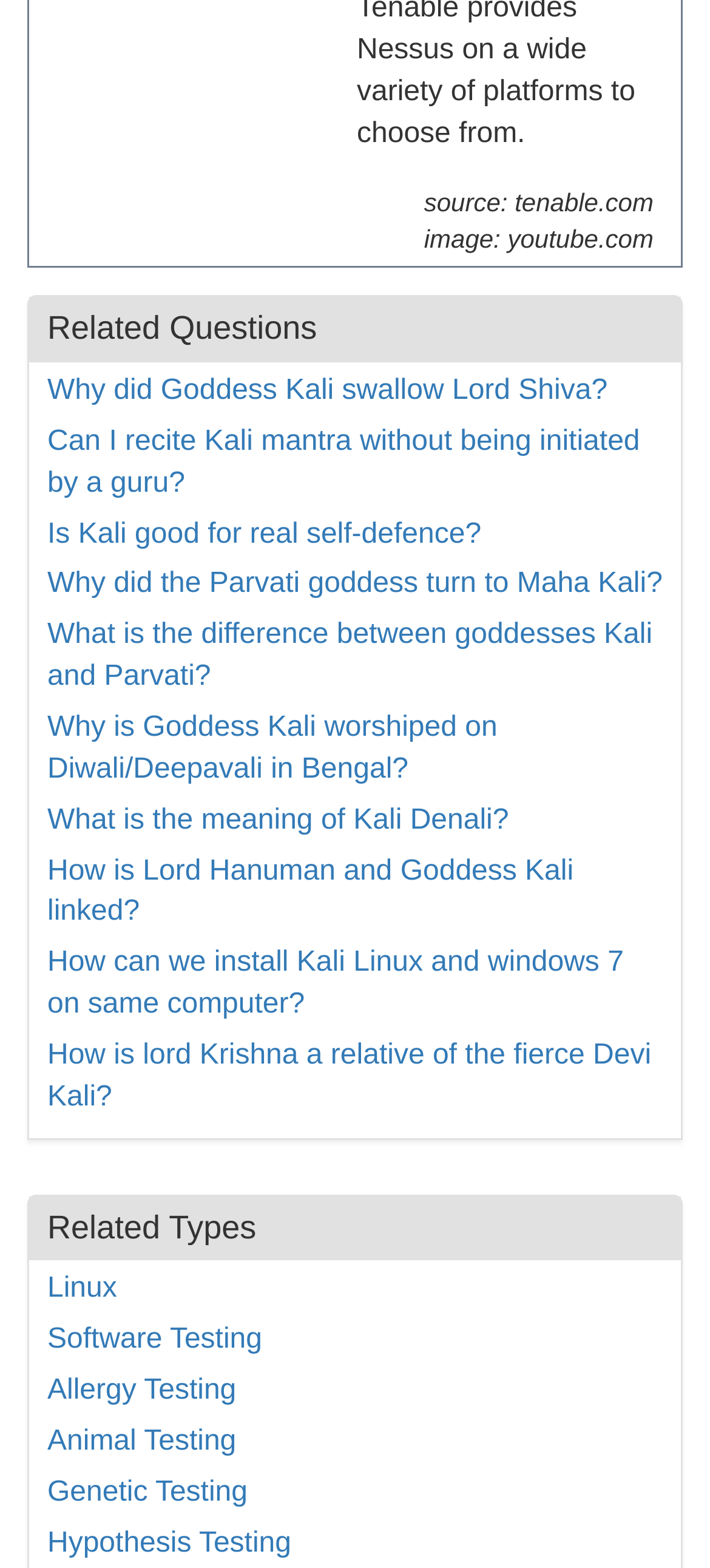Please identify the bounding box coordinates of the area I need to click to accomplish the following instruction: "learn about Genetic Testing".

[0.067, 0.942, 0.349, 0.961]